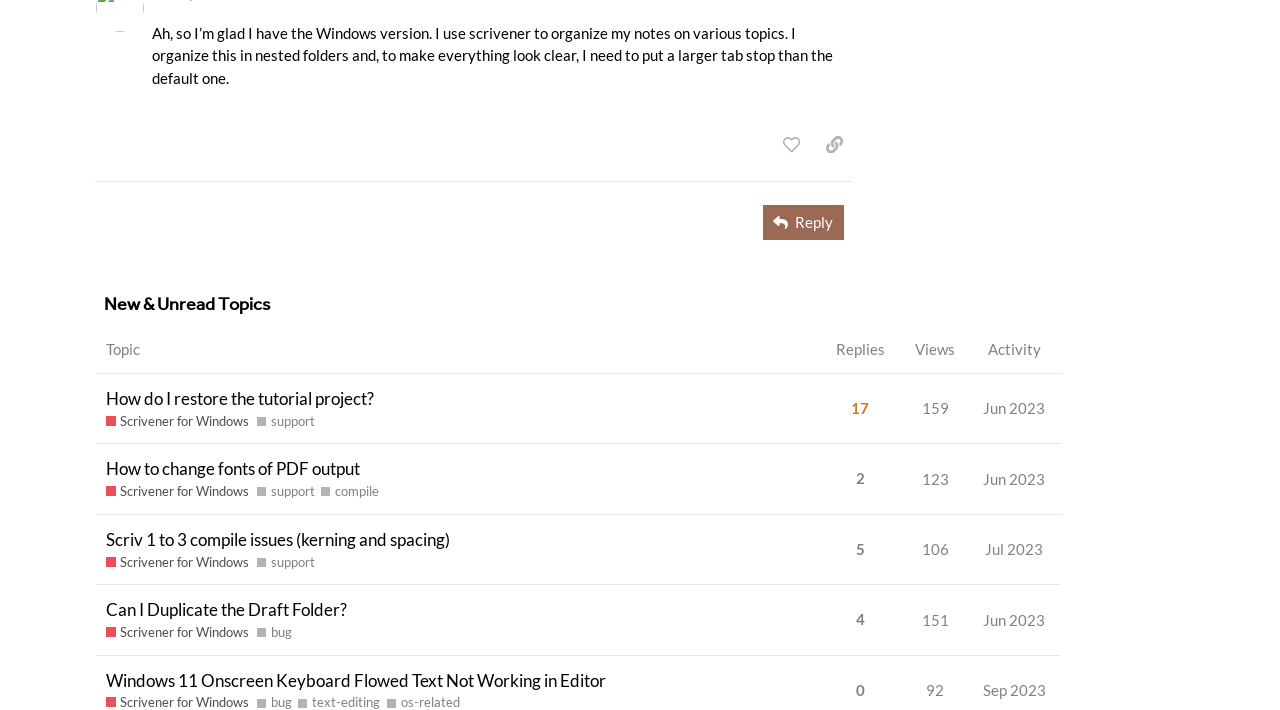Can you identify the bounding box coordinates of the clickable region needed to carry out this instruction: 'Copy a link to this post to clipboard'? The coordinates should be four float numbers within the range of 0 to 1, stated as [left, top, right, bottom].

[0.637, 0.18, 0.666, 0.227]